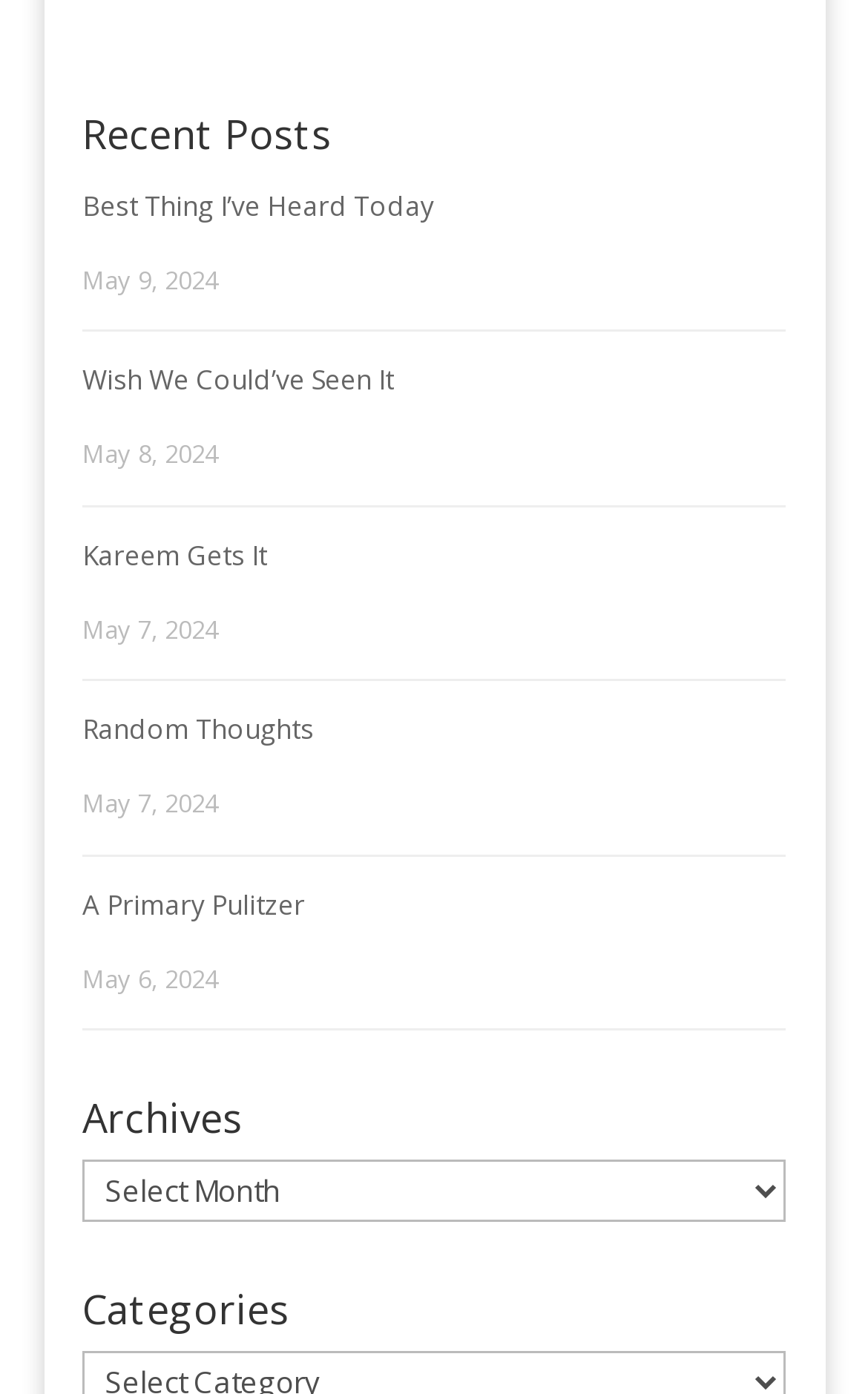Predict the bounding box of the UI element based on the description: "Random Thoughts". The coordinates should be four float numbers between 0 and 1, formatted as [left, top, right, bottom].

[0.095, 0.509, 0.362, 0.536]